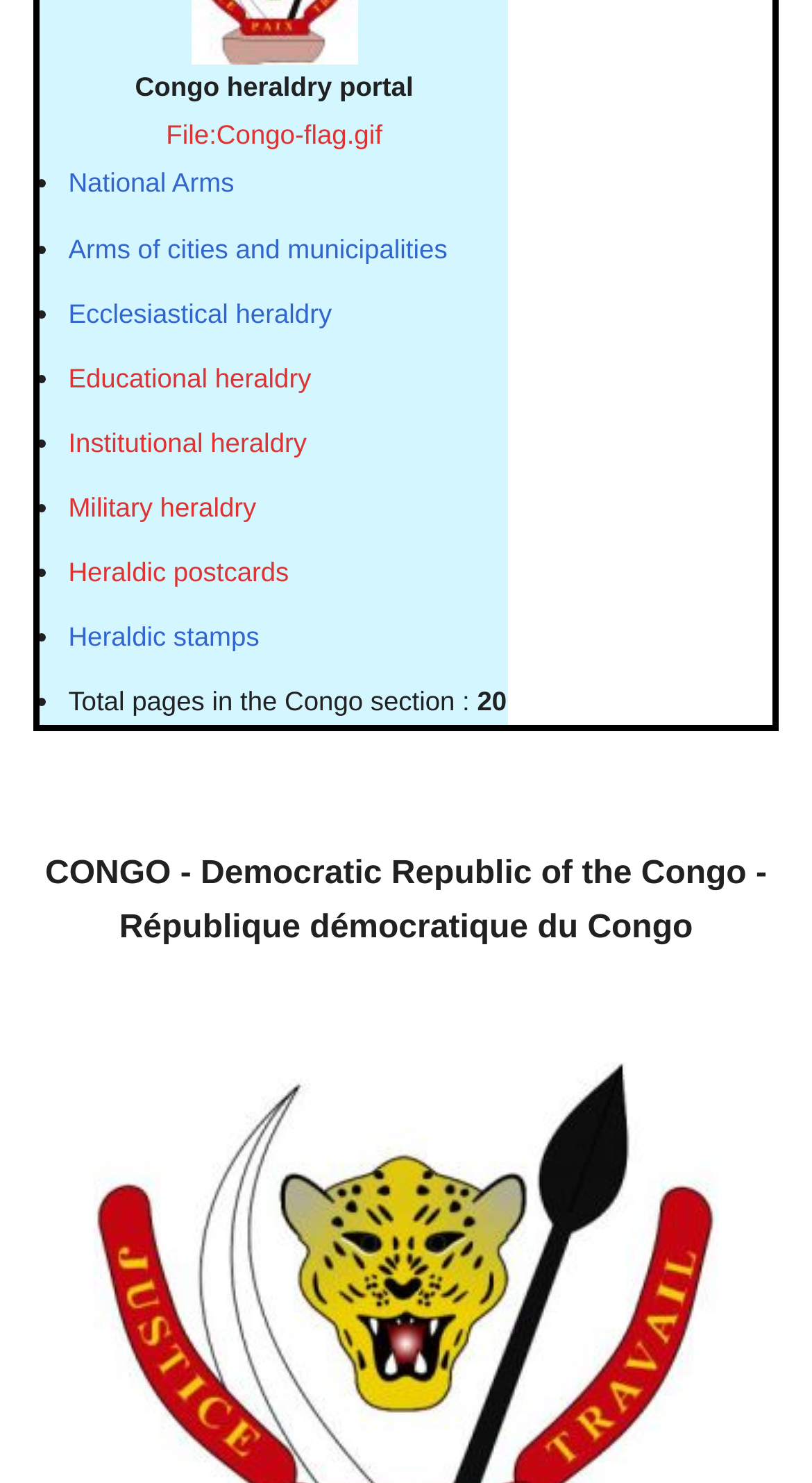Determine the bounding box for the described HTML element: "Meet Report". Ensure the coordinates are four float numbers between 0 and 1 in the format [left, top, right, bottom].

None